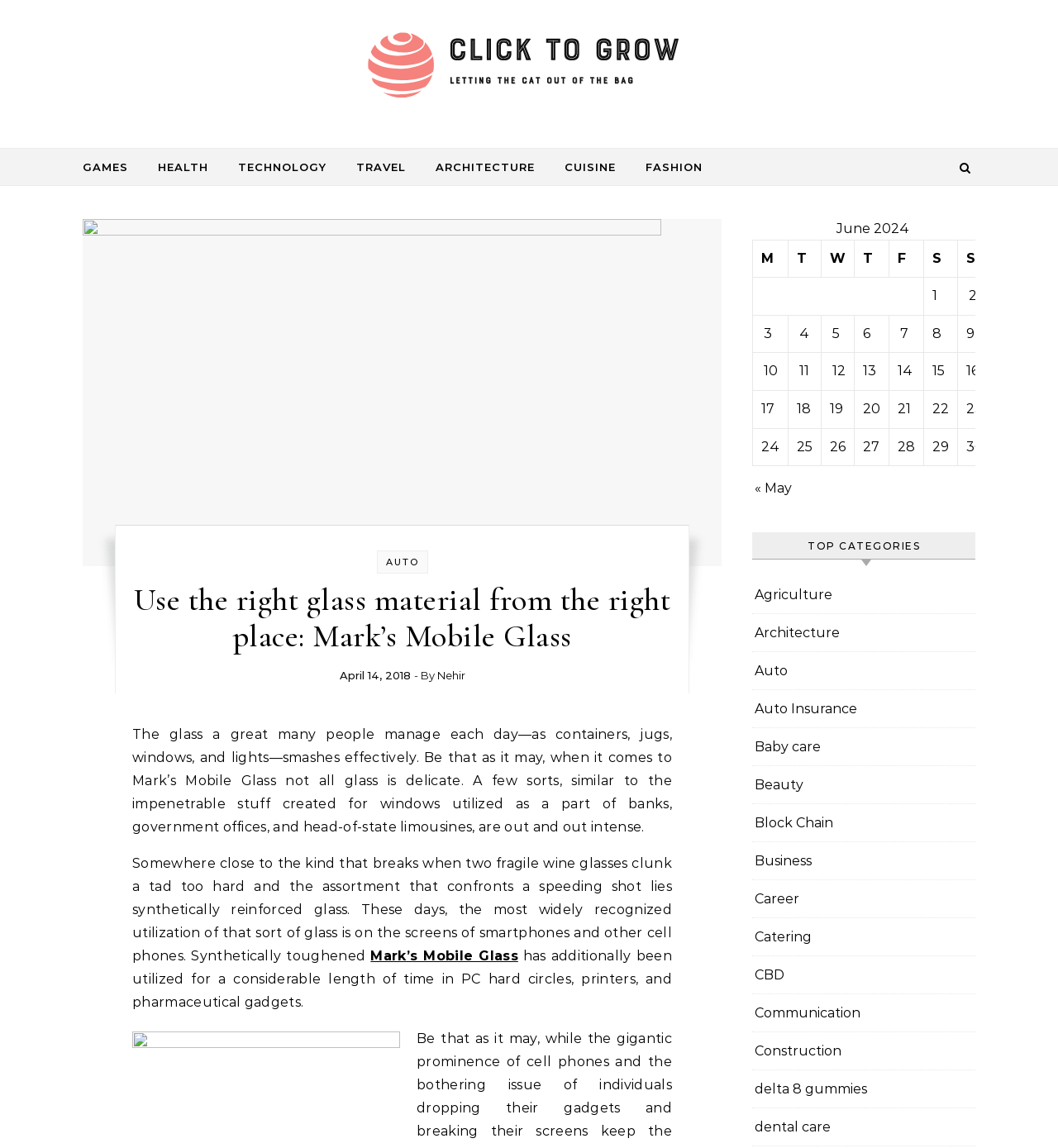Can you give a comprehensive explanation to the question given the content of the image?
What is the purpose of synthetically reinforced glass?

The article explains that synthetically reinforced glass is used to make it tough, unlike regular glass that breaks easily, and it is used in applications such as windows, smartphones, and pharmaceutical devices.